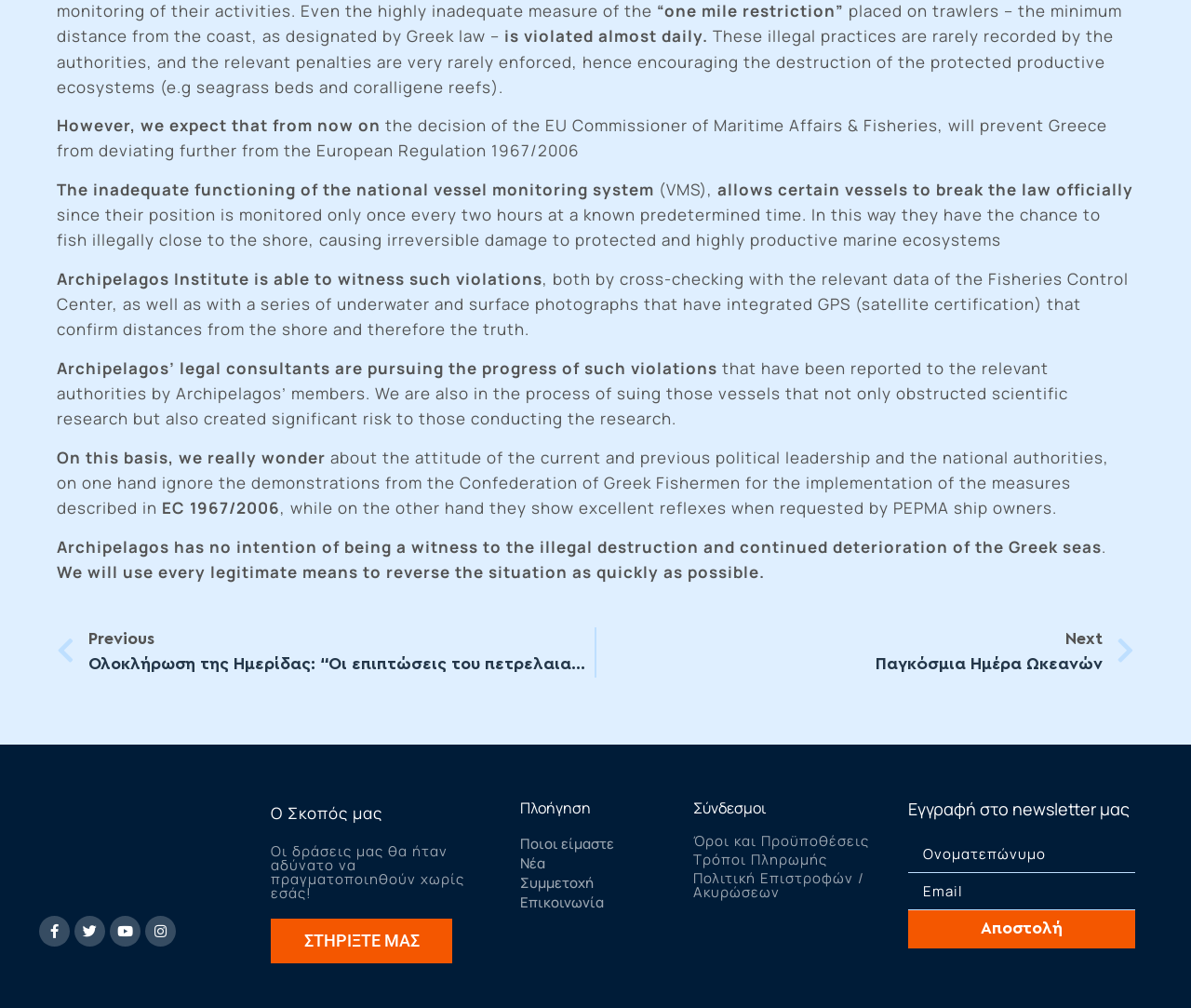Determine the bounding box coordinates for the area that needs to be clicked to fulfill this task: "Enter your email in the newsletter subscription field". The coordinates must be given as four float numbers between 0 and 1, i.e., [left, top, right, bottom].

[0.762, 0.866, 0.953, 0.903]